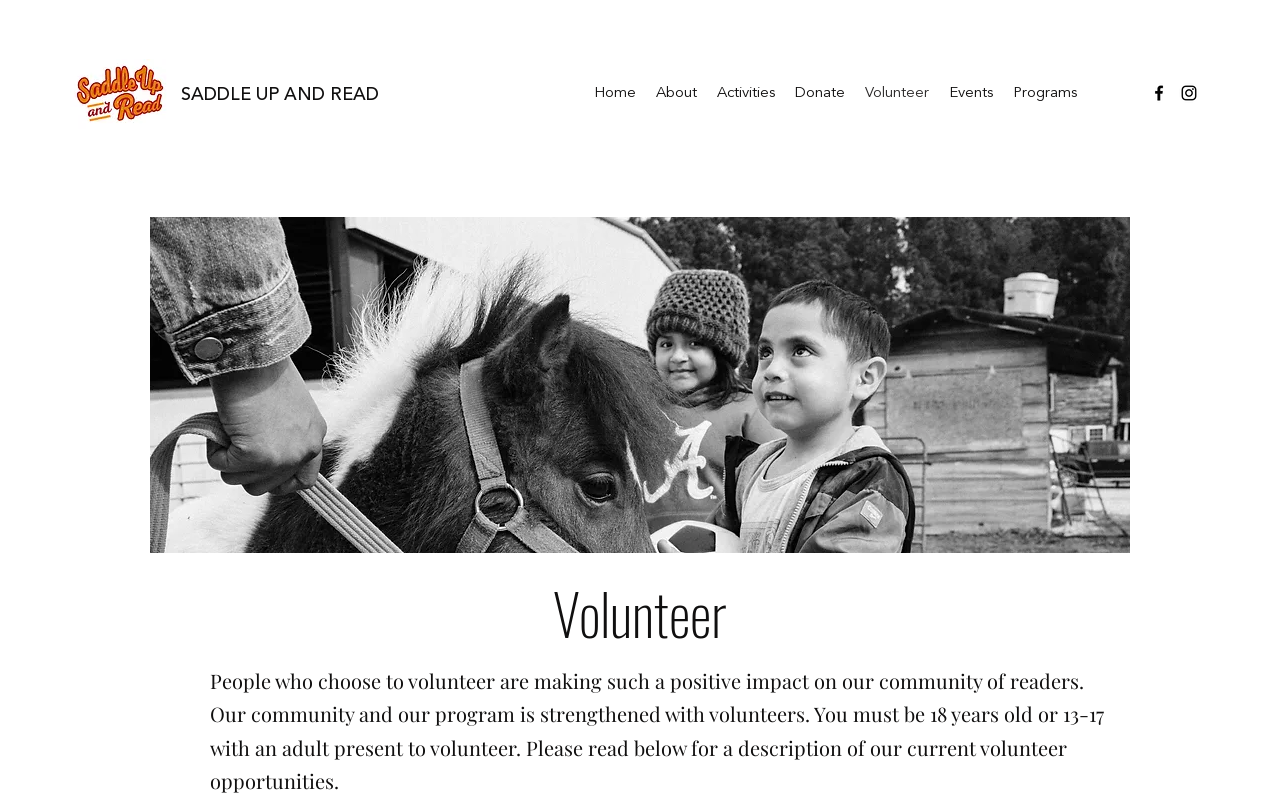Specify the bounding box coordinates of the region I need to click to perform the following instruction: "Donate to the organization". The coordinates must be four float numbers in the range of 0 to 1, i.e., [left, top, right, bottom].

[0.613, 0.1, 0.668, 0.137]